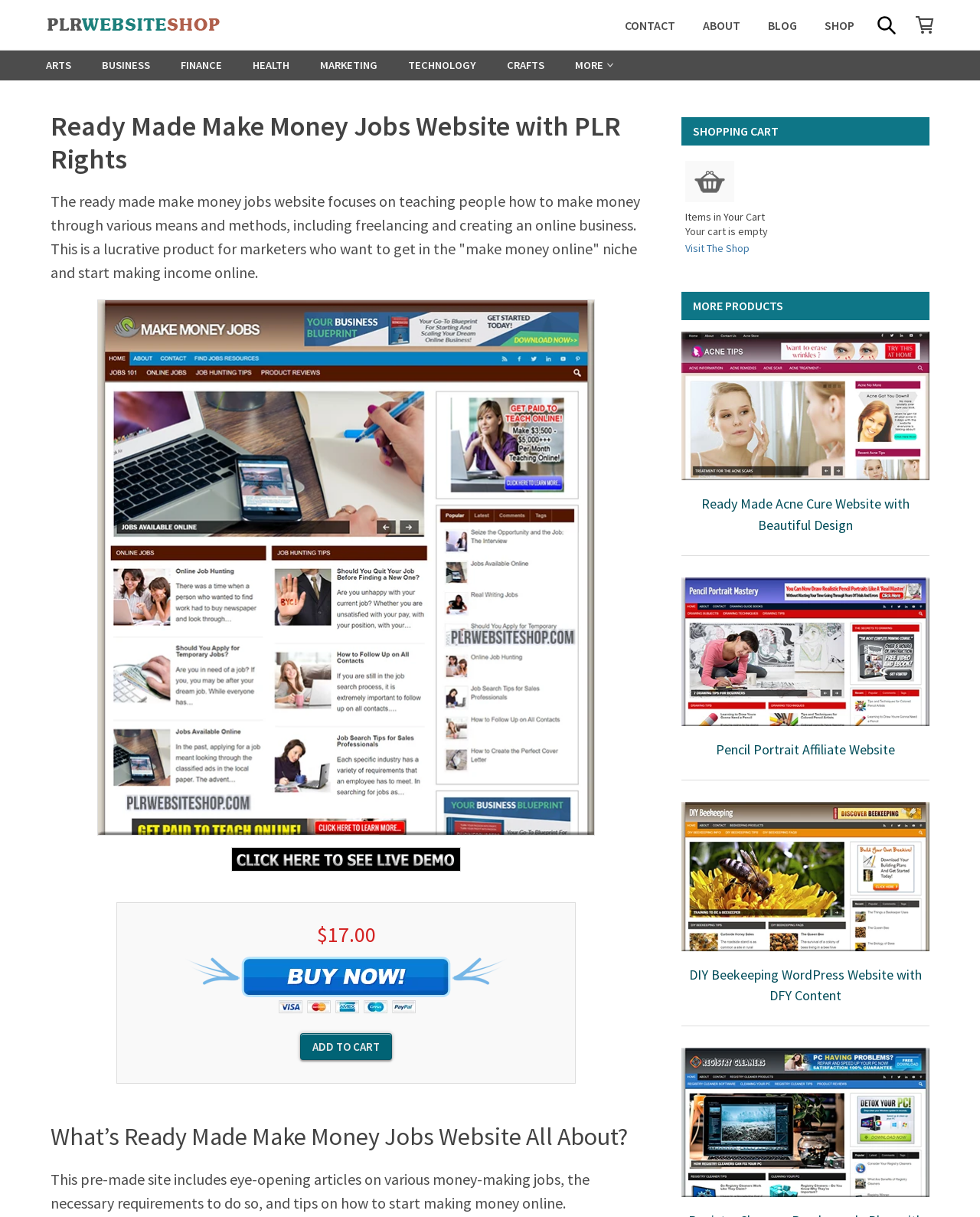What is the price of the product?
Provide a thorough and detailed answer to the question.

The price of the product is mentioned on the webpage as $17.00, which is displayed below the product description.